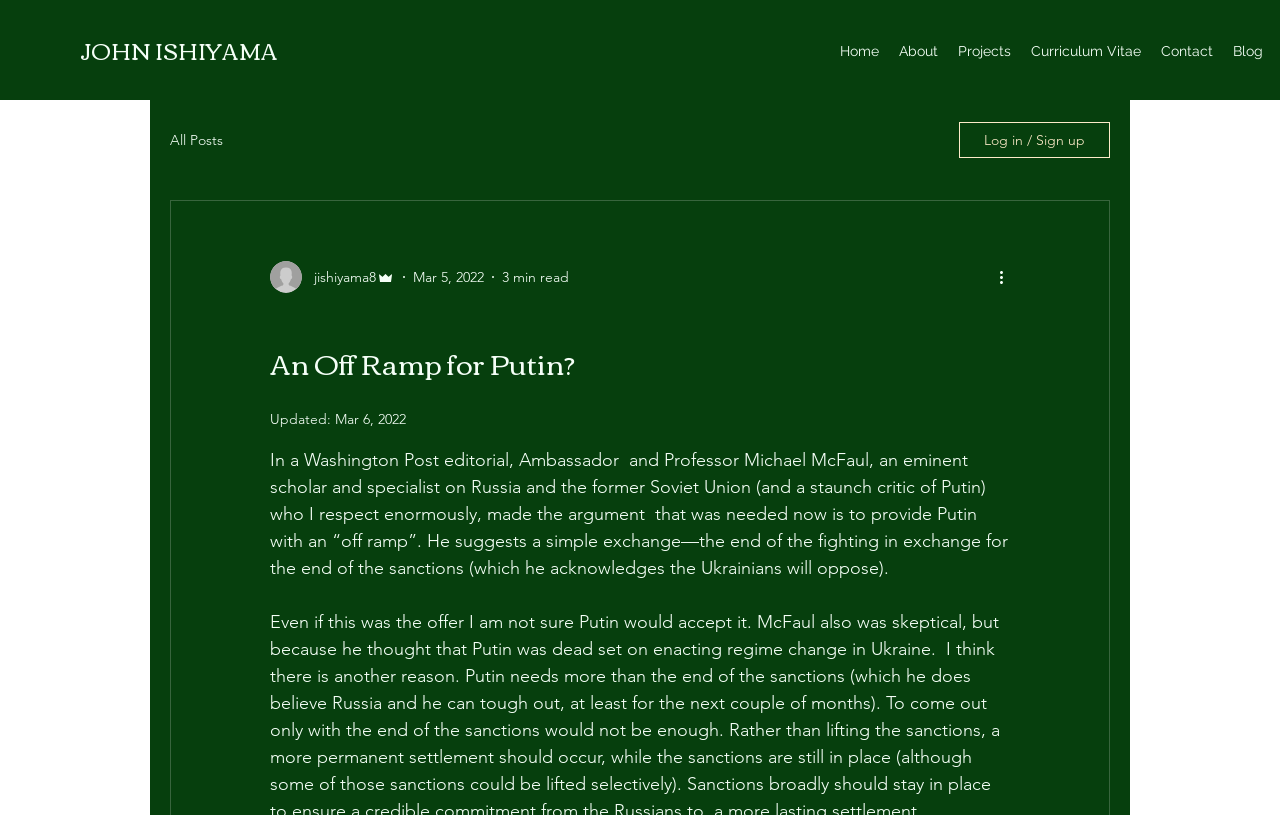Provide a thorough description of the webpage's content and layout.

This webpage appears to be a blog post titled "An Off Ramp for Putin?" written by John Ishiyama. At the top left of the page, the author's name "JOHN ISHIYAMA" is displayed. Below the author's name, there is a navigation menu with links to "Home", "About", "Projects", "Curriculum Vitae", "Contact", and "Blog". 

To the right of the navigation menu, there is another navigation section with a link to "All Posts" under the "blog" category. Below this, there is a button to "Log in / Sign up". 

On the left side of the page, there is a section with the writer's picture, username "jishiyama8", and the label "Admin". The date "Mar 5, 2022" and the estimated reading time "3 min read" are also displayed in this section. 

The main content of the blog post is headed with the title "An Off Ramp for Putin?" and has an updated date of "Mar 6, 2022". The article begins with a quote from a Washington Post editorial by Ambassador and Professor Michael McFaul, discussing the need to provide Putin with an "off ramp" to end the fighting in exchange for the end of sanctions.